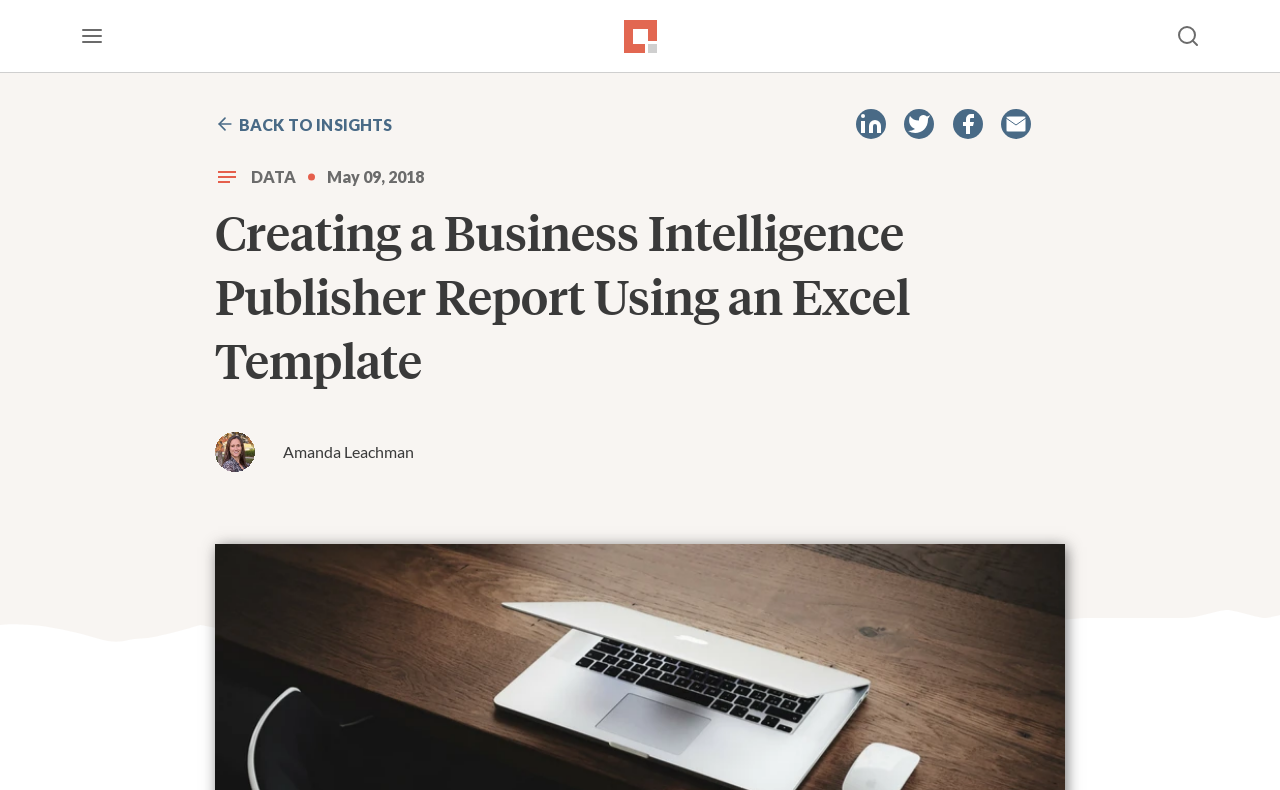When was the article published?
Using the visual information, reply with a single word or short phrase.

May 09, 2018